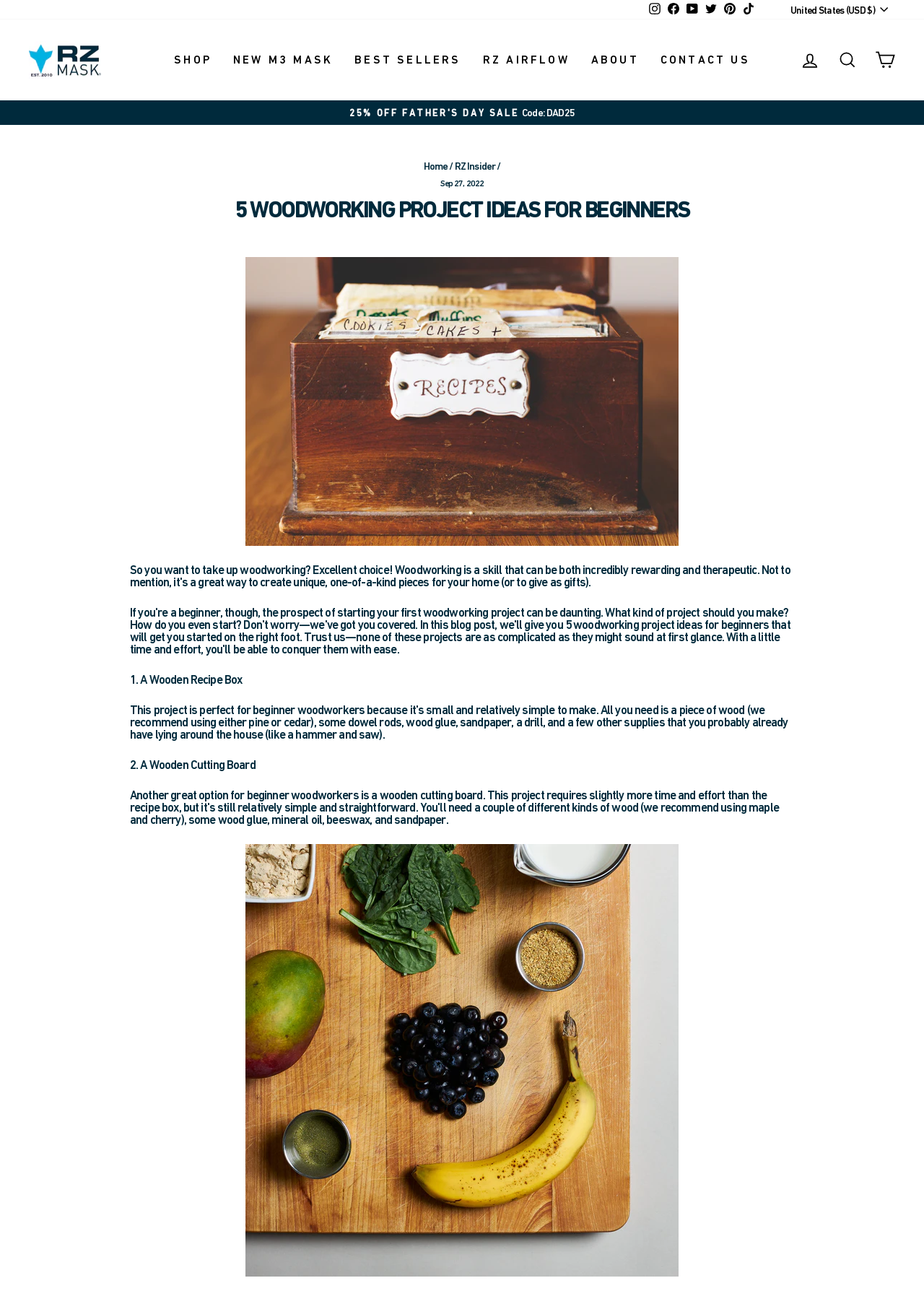What is the second navigation link in the primary navigation menu?
Look at the screenshot and provide an in-depth answer.

The primary navigation menu is located at the top of the webpage, and the second navigation link is 'NEW M3 Mask', which is next to the 'Shop' link.